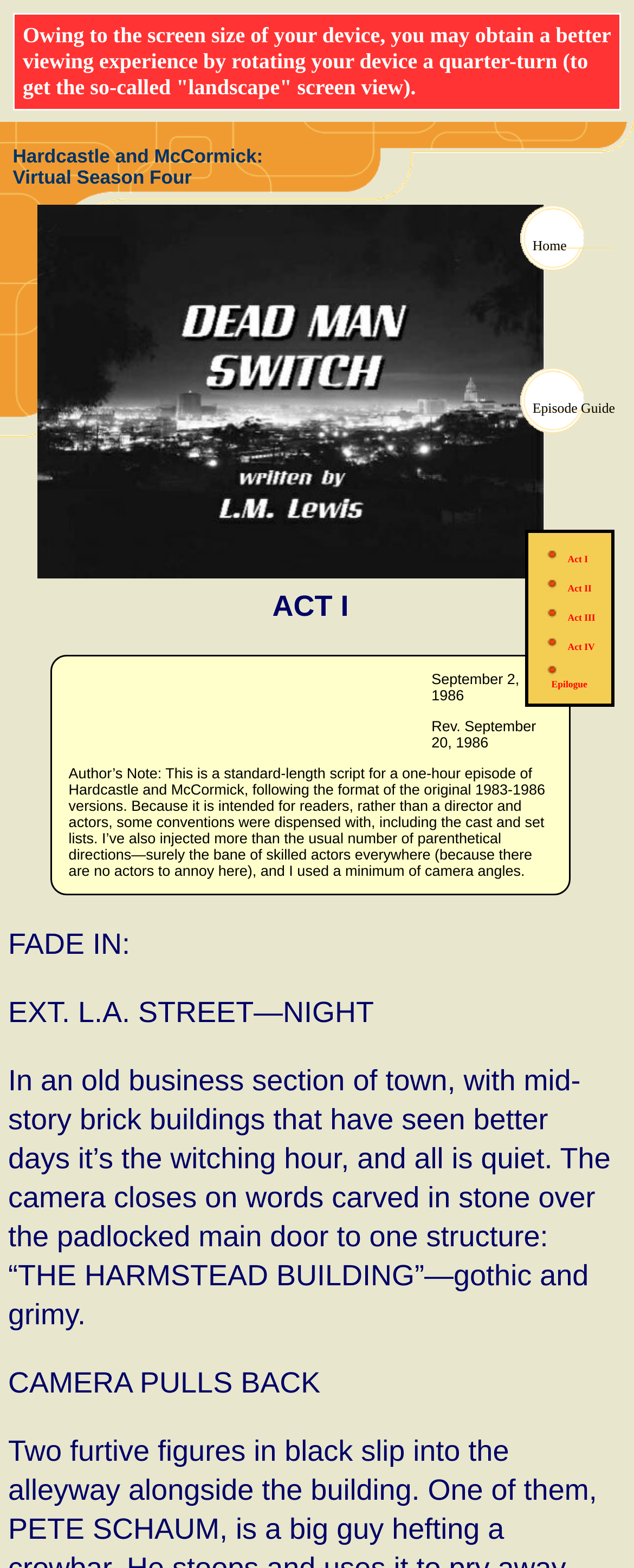Identify and provide the bounding box coordinates of the UI element described: "Home". The coordinates should be formatted as [left, top, right, bottom], with each number being a float between 0 and 1.

[0.84, 0.151, 0.894, 0.161]